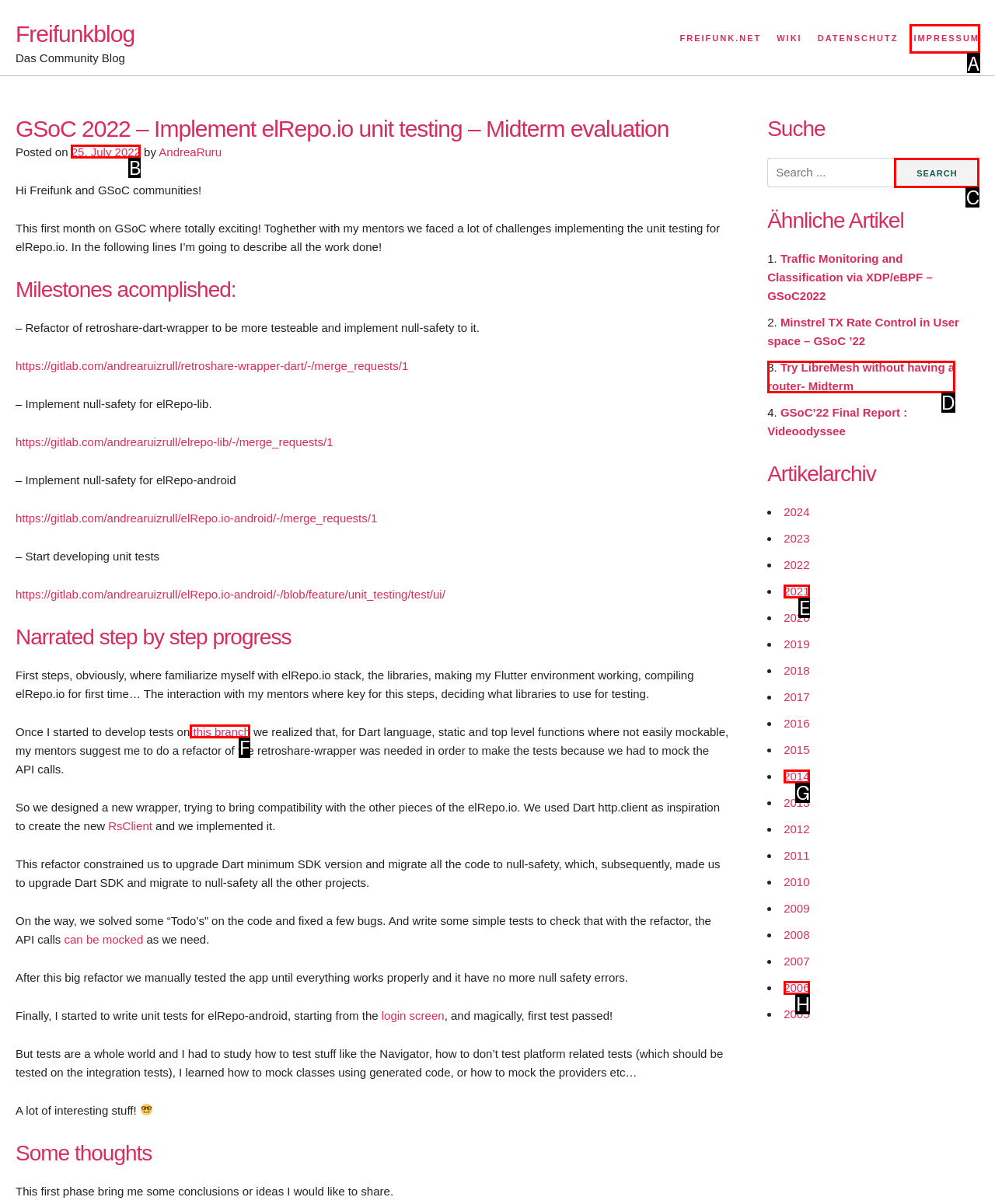From the given choices, identify the element that matches: parent_node: Search for: value="Search"
Answer with the letter of the selected option.

C